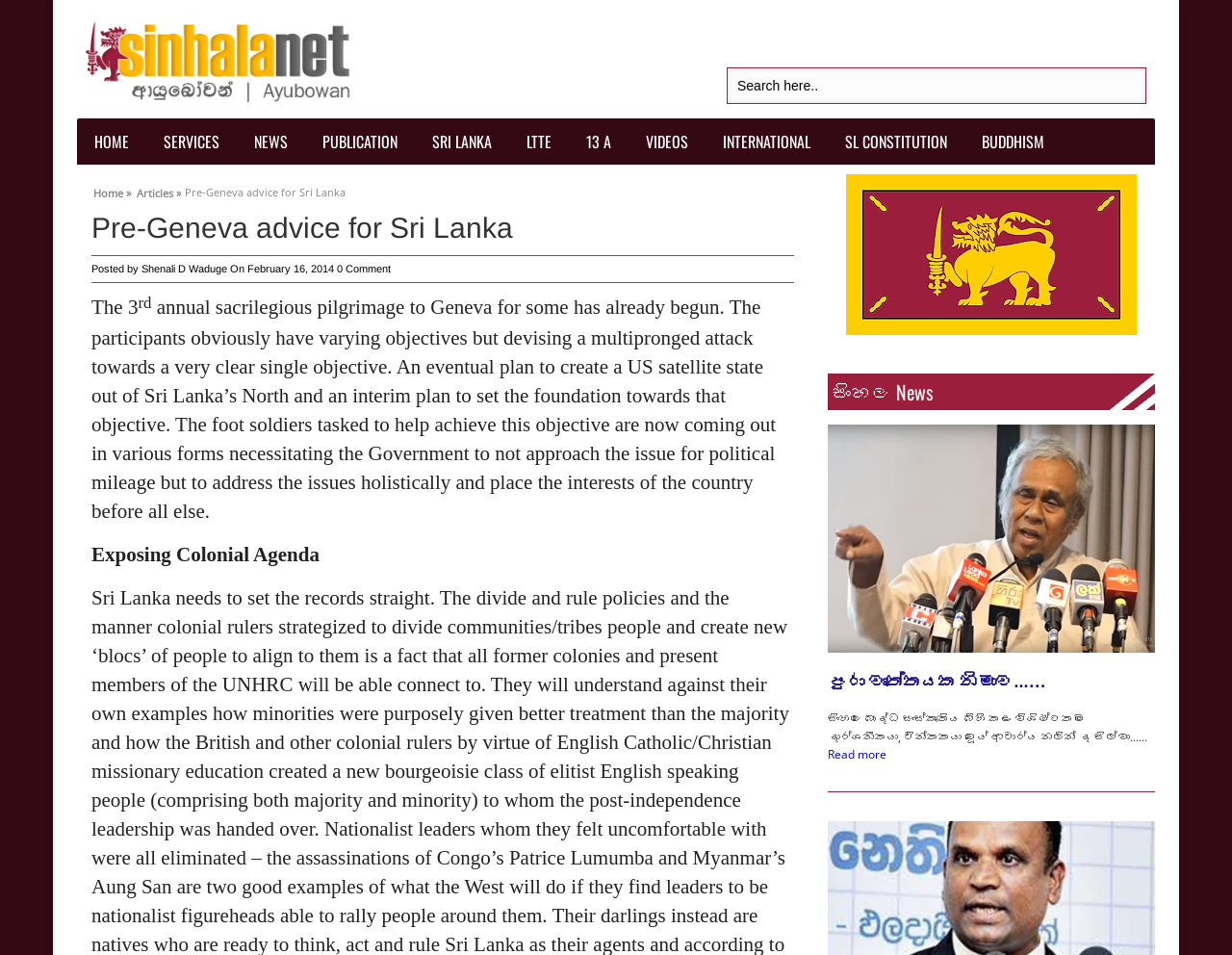Based on the element description "Publication", predict the bounding box coordinates of the UI element.

[0.248, 0.124, 0.337, 0.172]